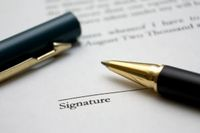Give an in-depth summary of the scene depicted in the image.

The image portrays a close-up view of a document with an empty signature line prominently displayed. Adjacent to the signature line is a stylish pen, suggesting readiness to sign. The background includes faint text from the document, emphasizing the legal context. This visual encapsulation aligns with discussions about procedural aspects of foreclosures, particularly the issues surrounding "robo signing," where individuals may have been hastily signing documents without proper review. The image evokes themes of authenticity, legal responsibilities, and the grave consequences of unchecked signing practices in the foreclosure process.